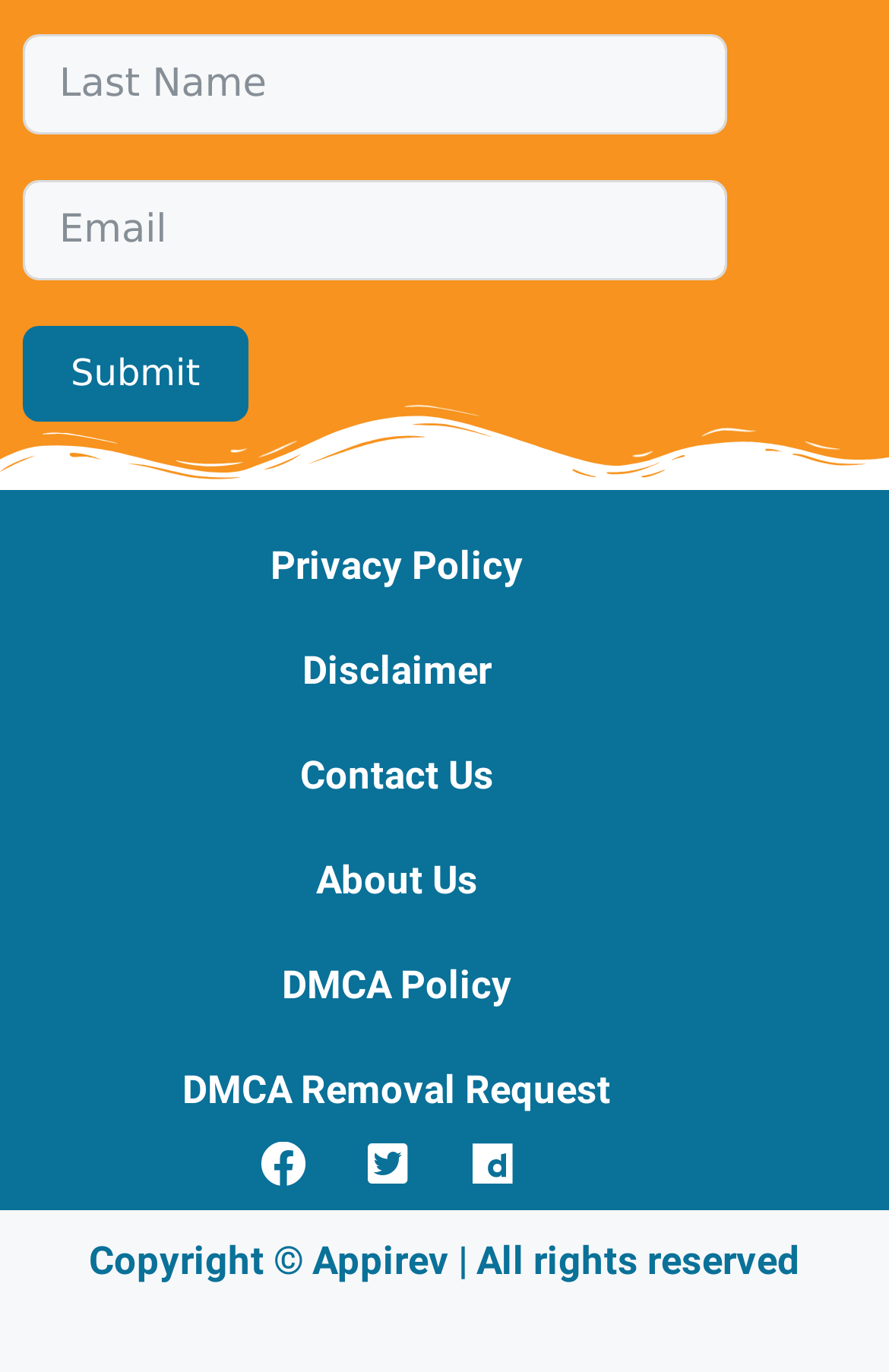Please determine the bounding box coordinates of the element's region to click in order to carry out the following instruction: "Contact us". The coordinates should be four float numbers between 0 and 1, i.e., [left, top, right, bottom].

[0.286, 0.526, 0.606, 0.602]